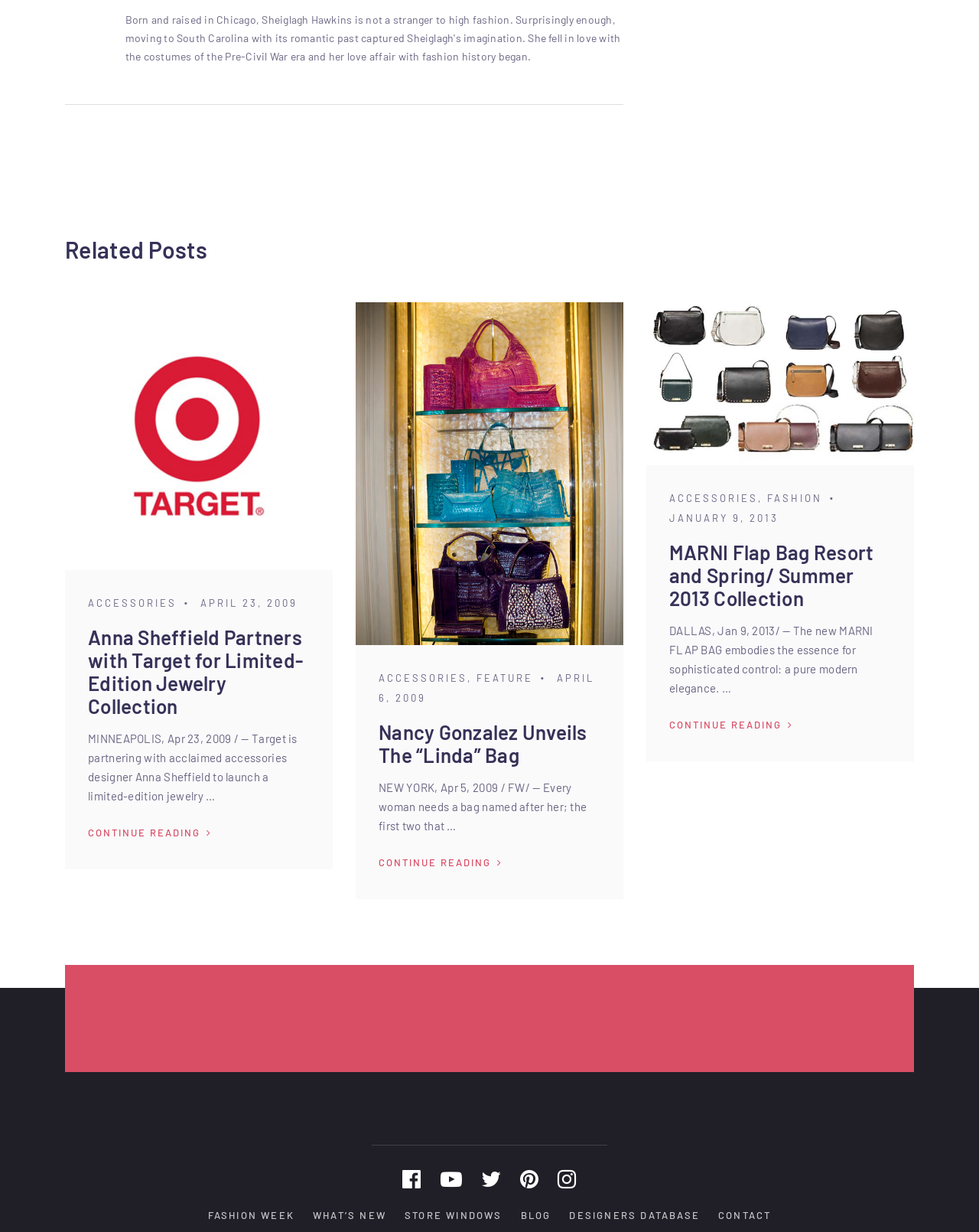Give a concise answer of one word or phrase to the question: 
What type of content is on this webpage?

Fashion articles